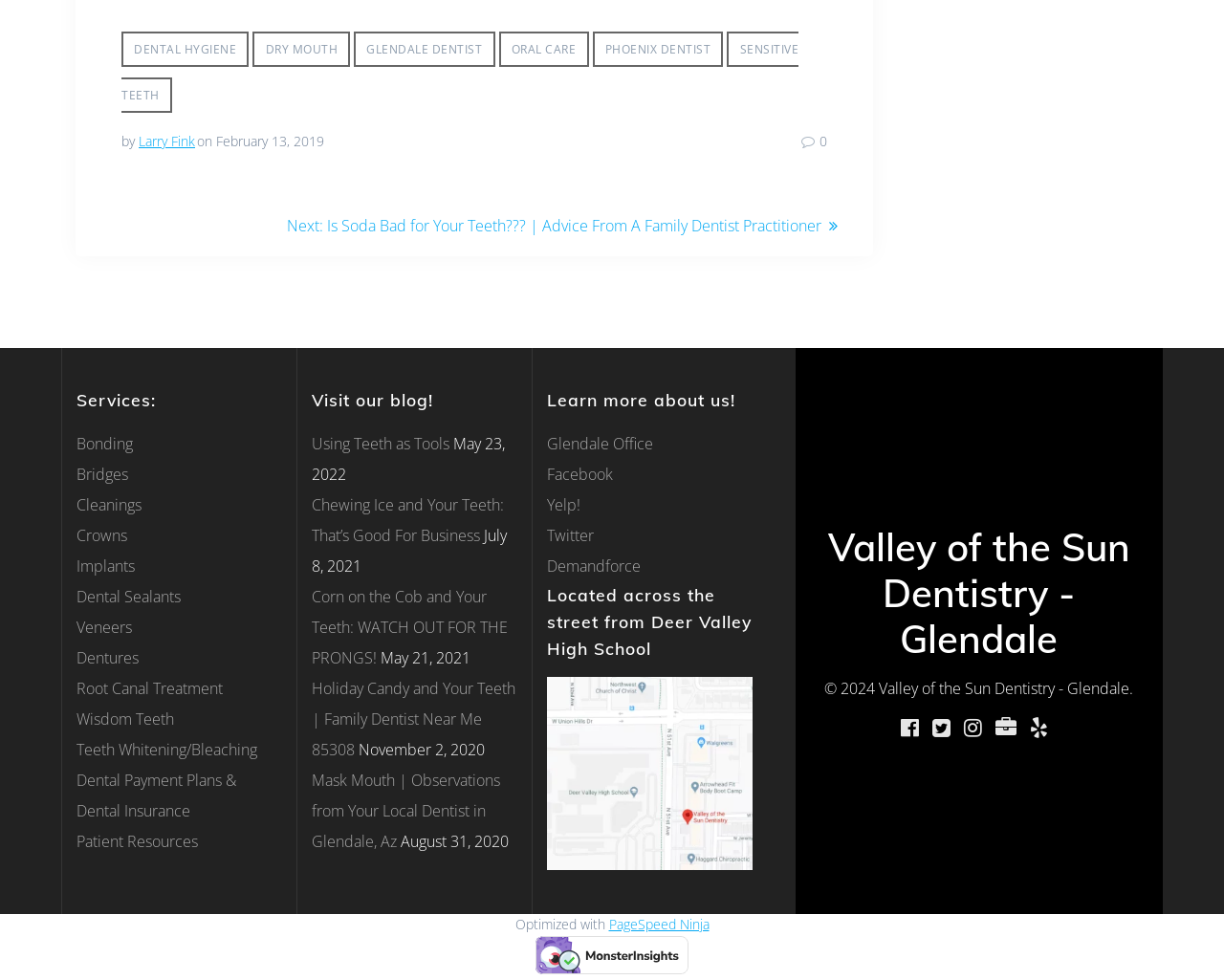Answer the question using only one word or a concise phrase: What can be done on the 'Posts' navigation page?

Navigate to next post